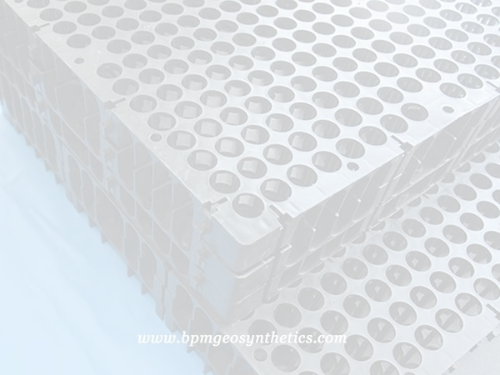Provide your answer in a single word or phrase: 
What is the advantage of BPM Drainage Cells compared to traditional drainage solutions?

Ease of use and cost-effectiveness